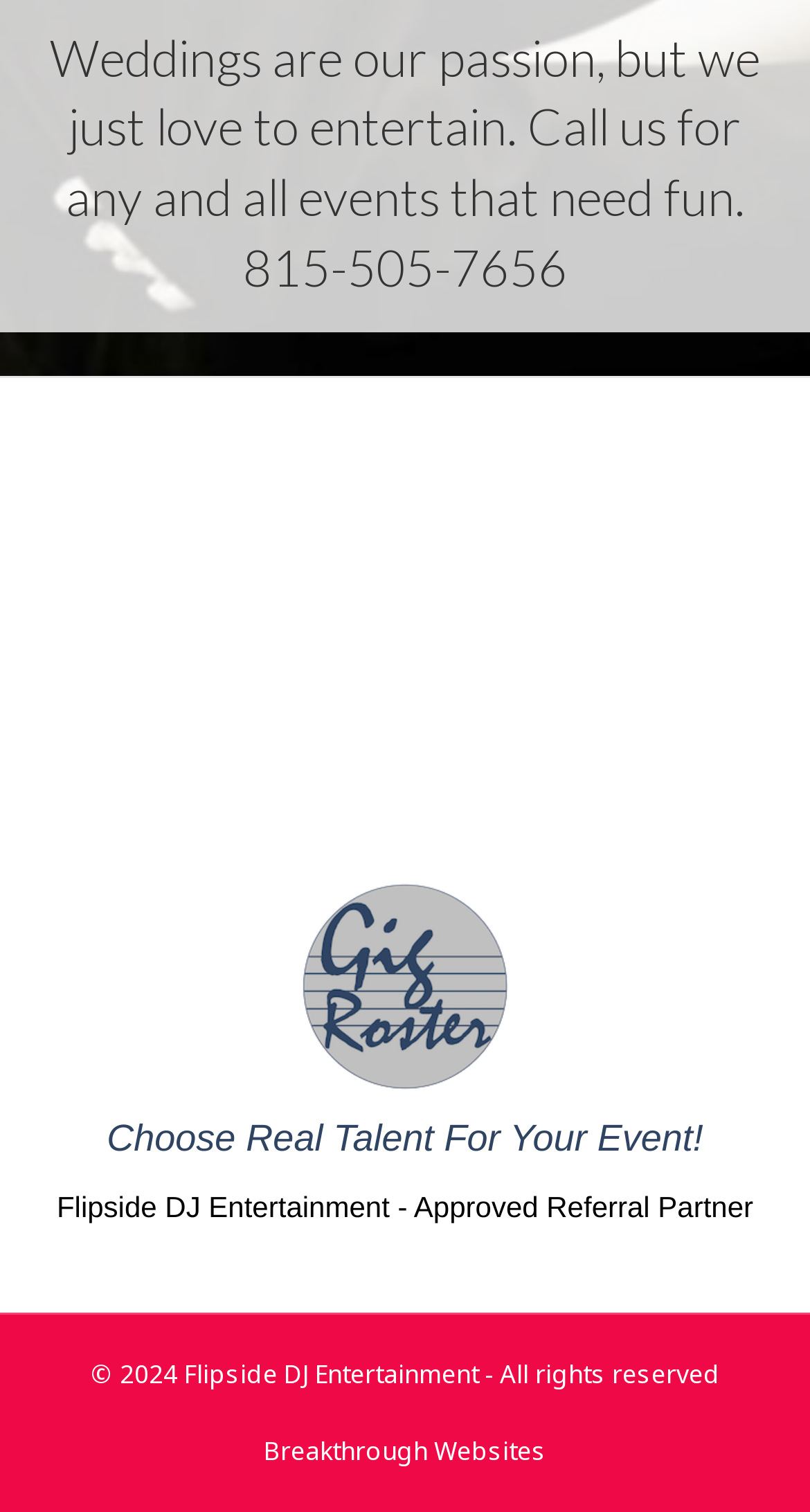Examine the screenshot and answer the question in as much detail as possible: What is the purpose of the webpage?

I inferred the purpose of the webpage by looking at the heading element at the top, which mentions weddings and events, and the links and text throughout the webpage, which suggest that the webpage is promoting entertainment services.